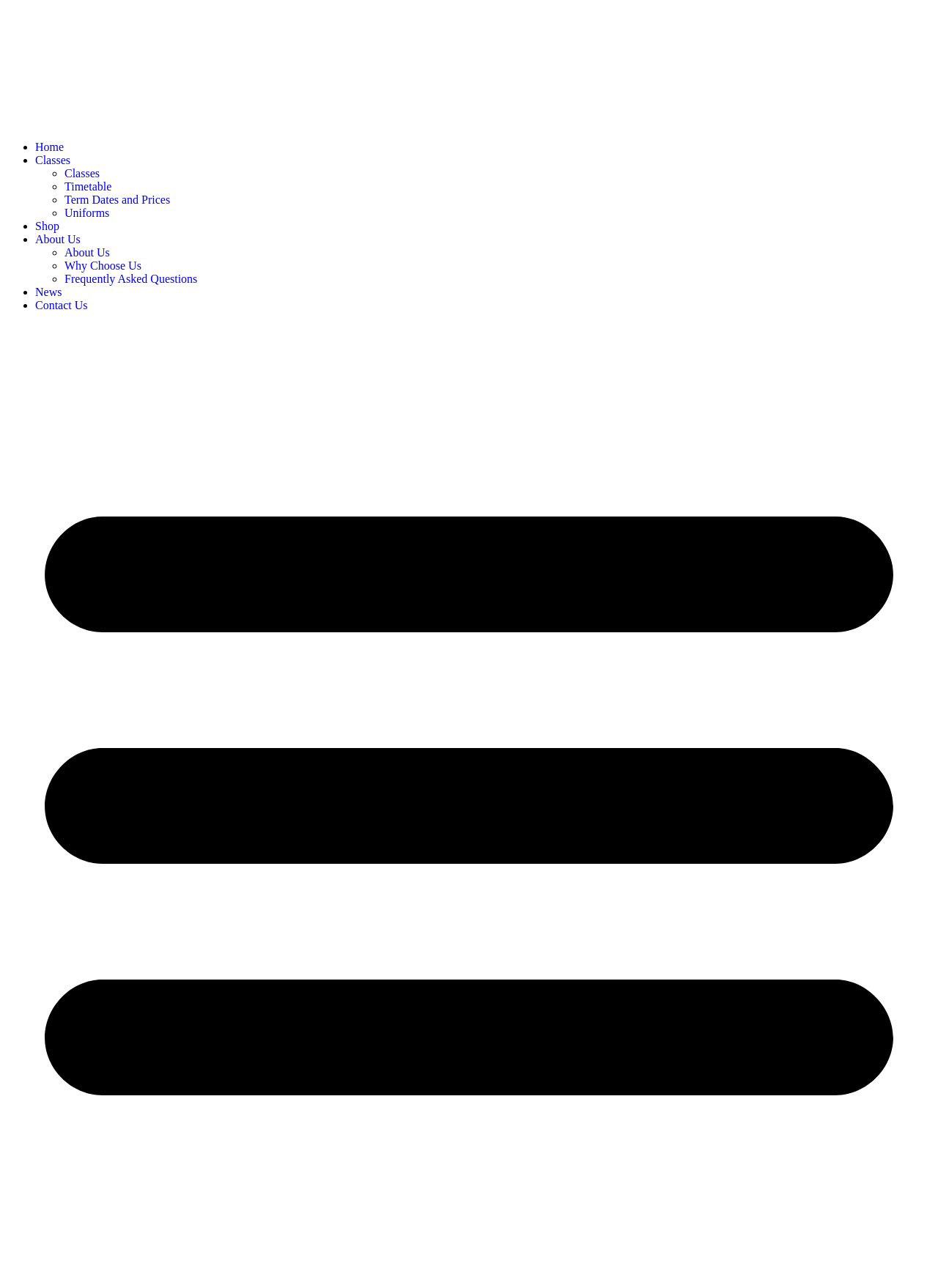Locate the bounding box coordinates of the clickable region necessary to complete the following instruction: "Click the Phoenix Stage School 2023 logo". Provide the coordinates in the format of four float numbers between 0 and 1, i.e., [left, top, right, bottom].

[0.441, 0.015, 0.559, 0.1]